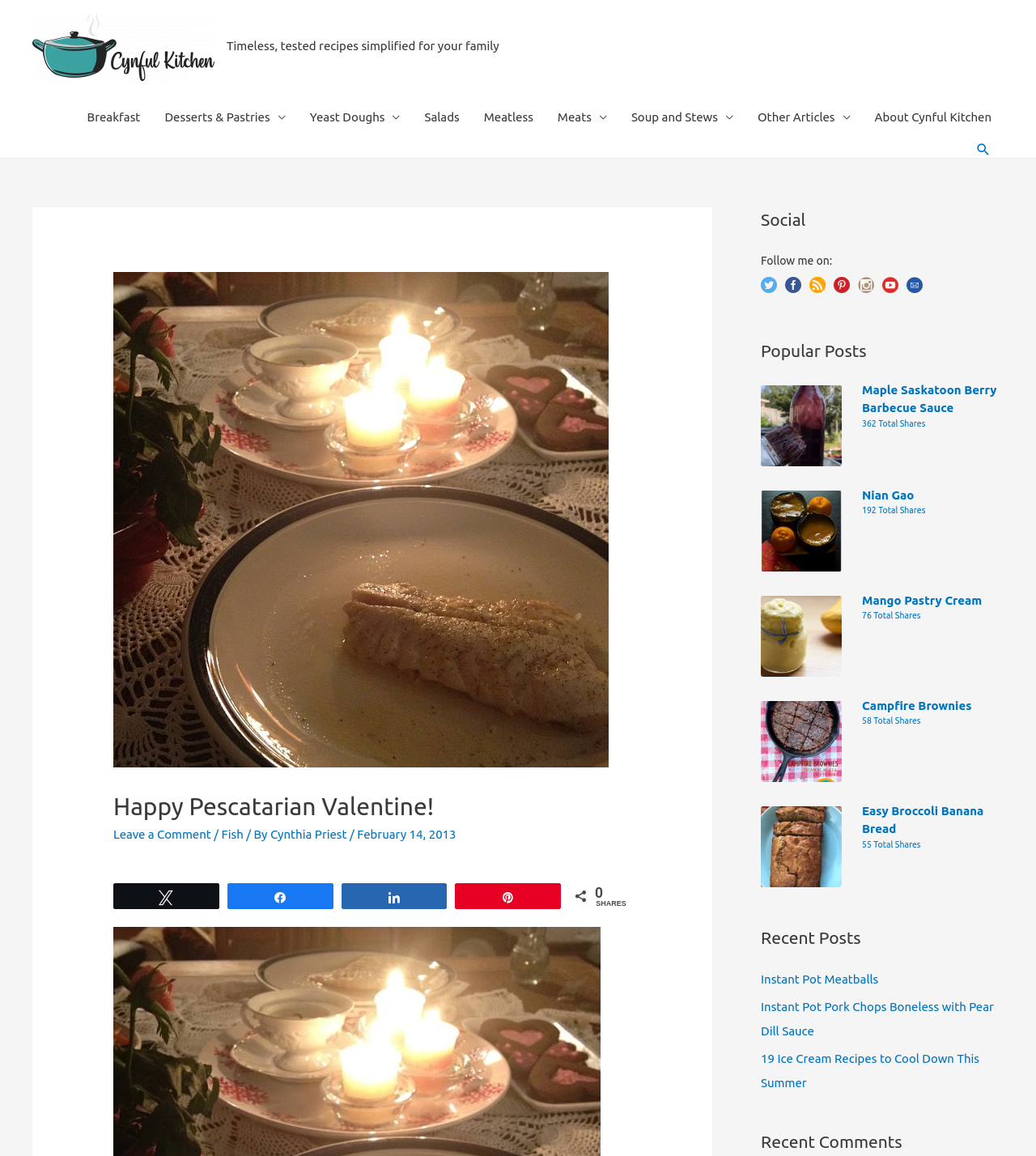What is the topic of the first popular post?
Examine the screenshot and reply with a single word or phrase.

Maple Saskatoon Berry Barbecue Sauce